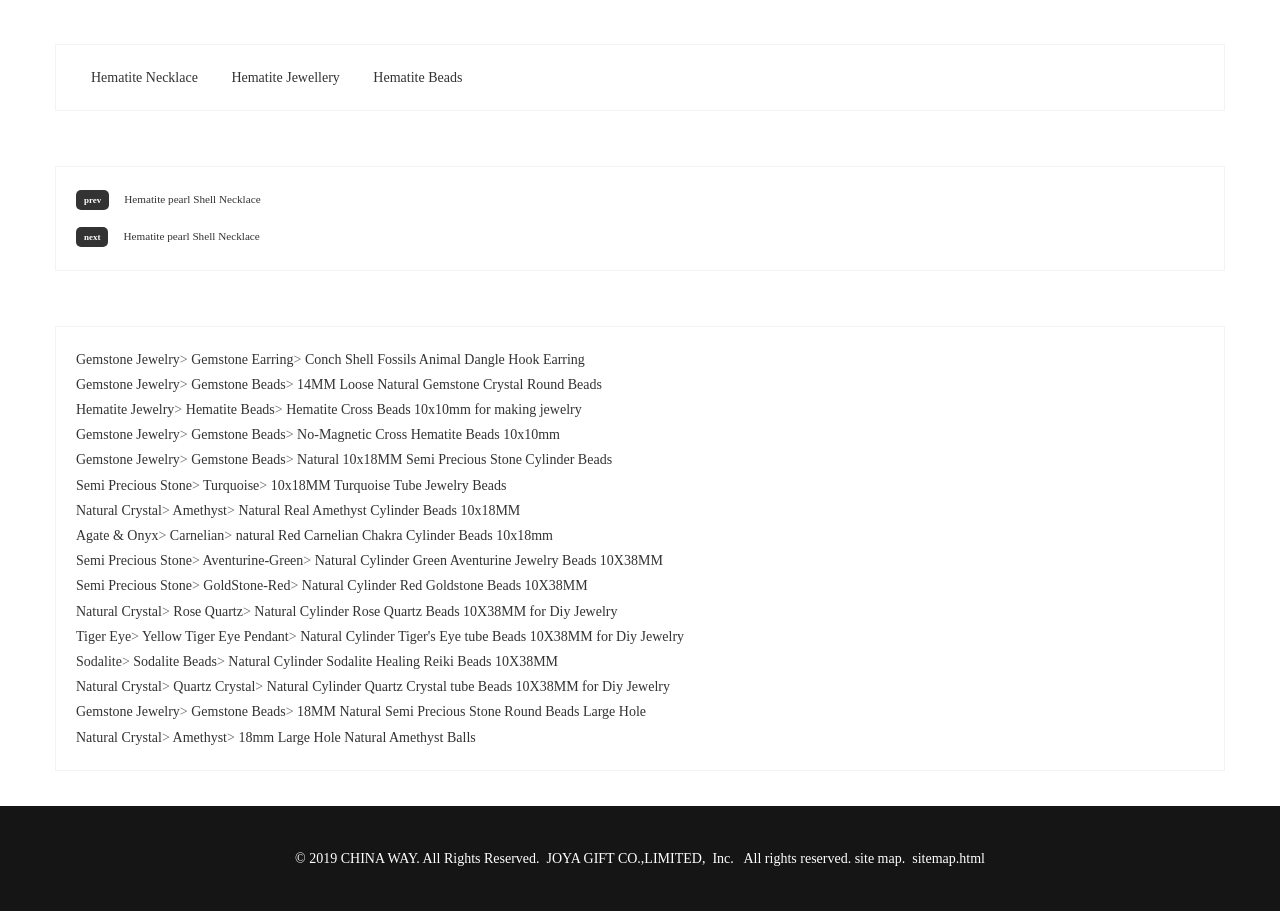Answer the question with a brief word or phrase:
How many navigation links are on the top of the page?

4